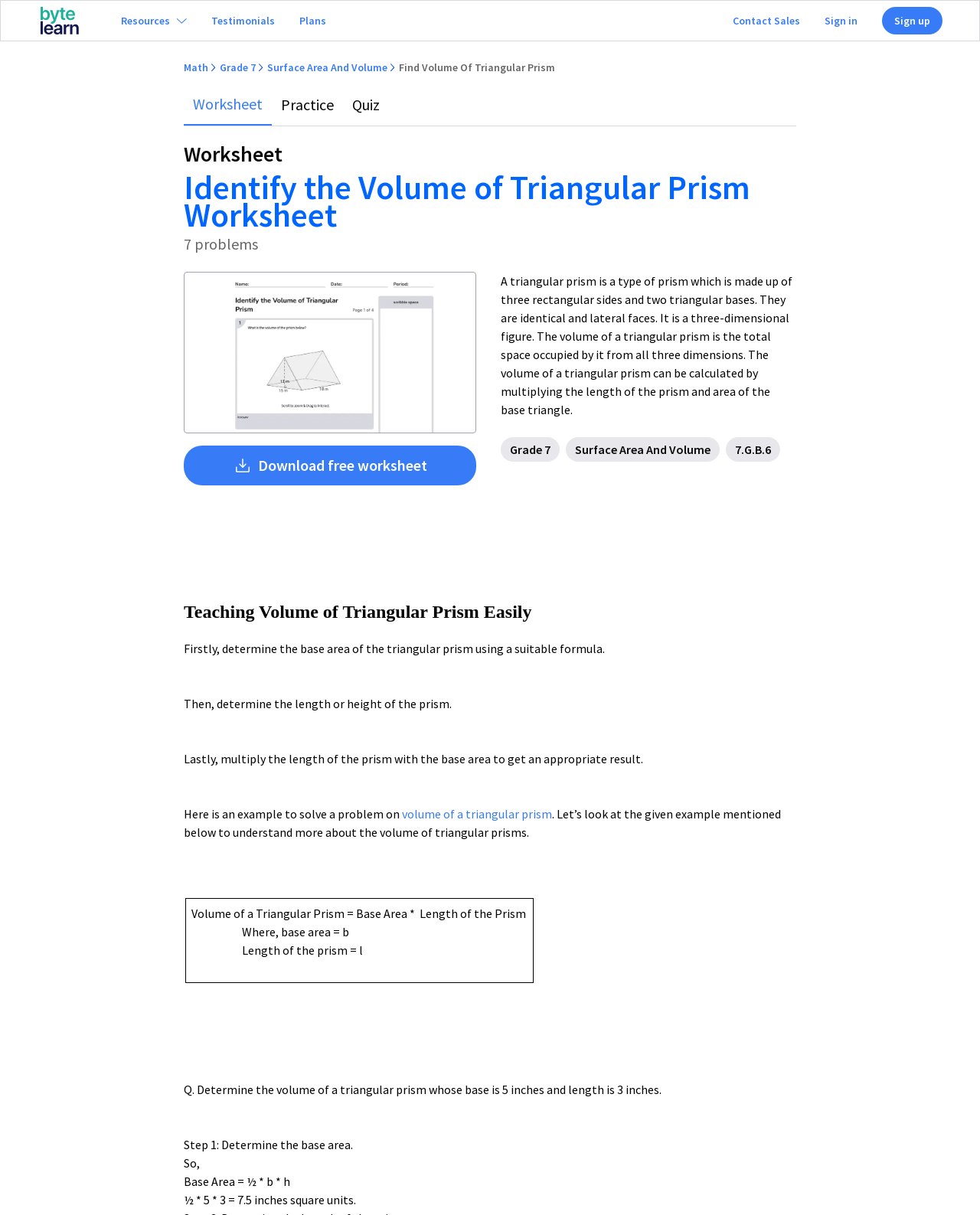What is the purpose of the worksheet?
Please look at the screenshot and answer using one word or phrase.

To practice finding the volume of triangular prisms